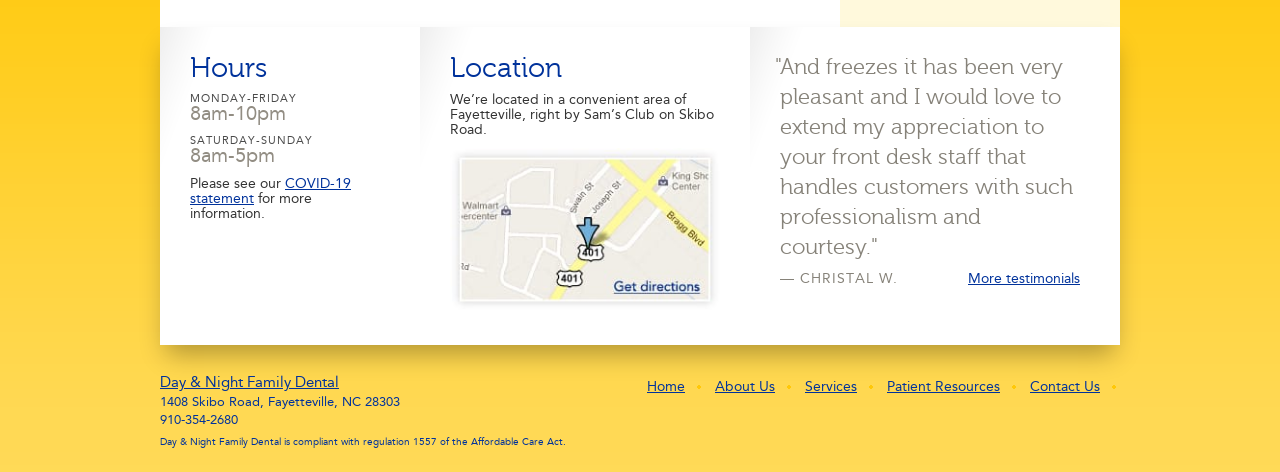What is the address of the dental office?
Using the visual information, answer the question in a single word or phrase.

1408 Skibo Road, Fayetteville, NC 28303